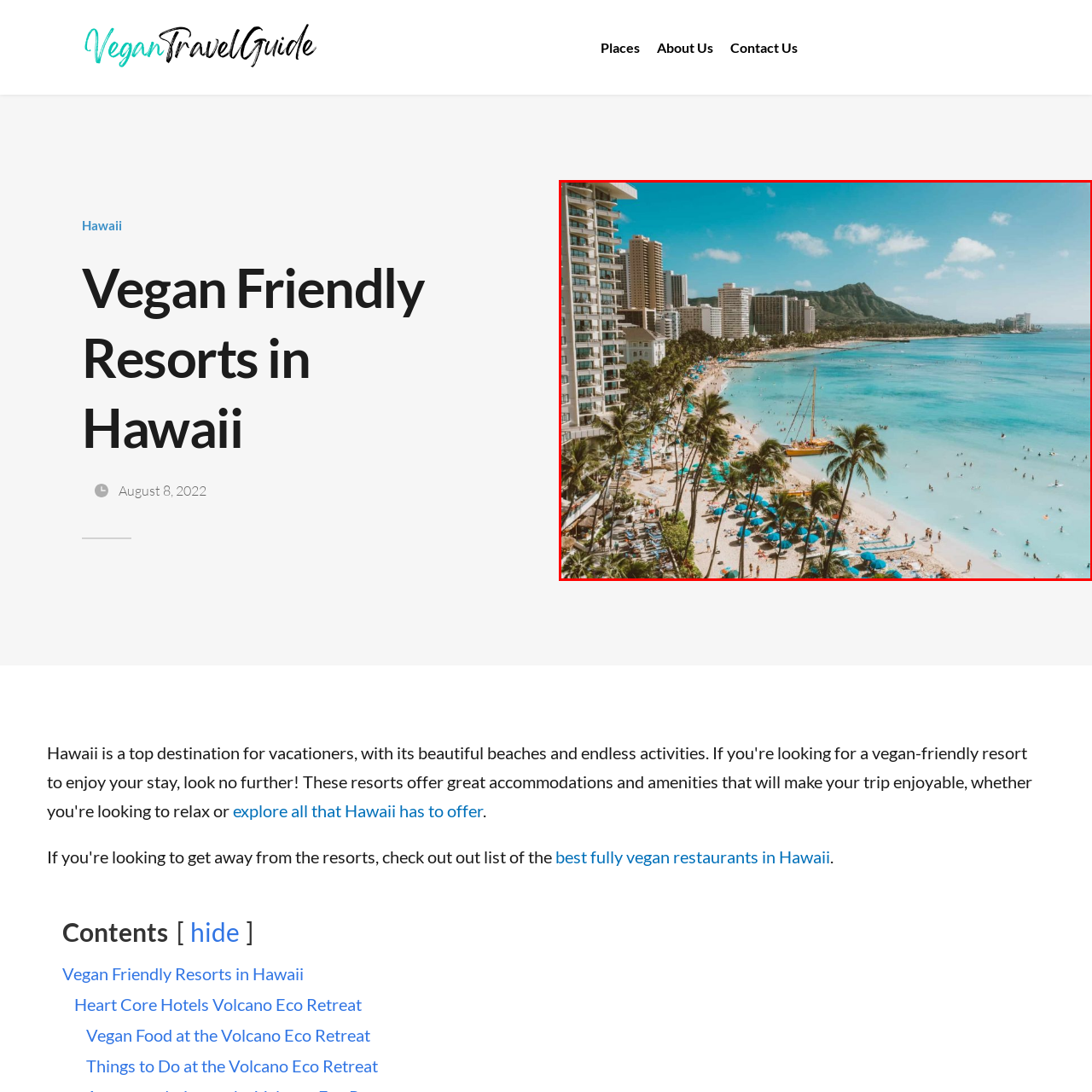What is the shape of the Diamond Head crater?
Focus on the visual details within the red bounding box and provide an in-depth answer based on your observations.

The caption describes the Diamond Head crater as 'looming majestically', suggesting that it has a majestic shape, although the exact shape is not explicitly stated.